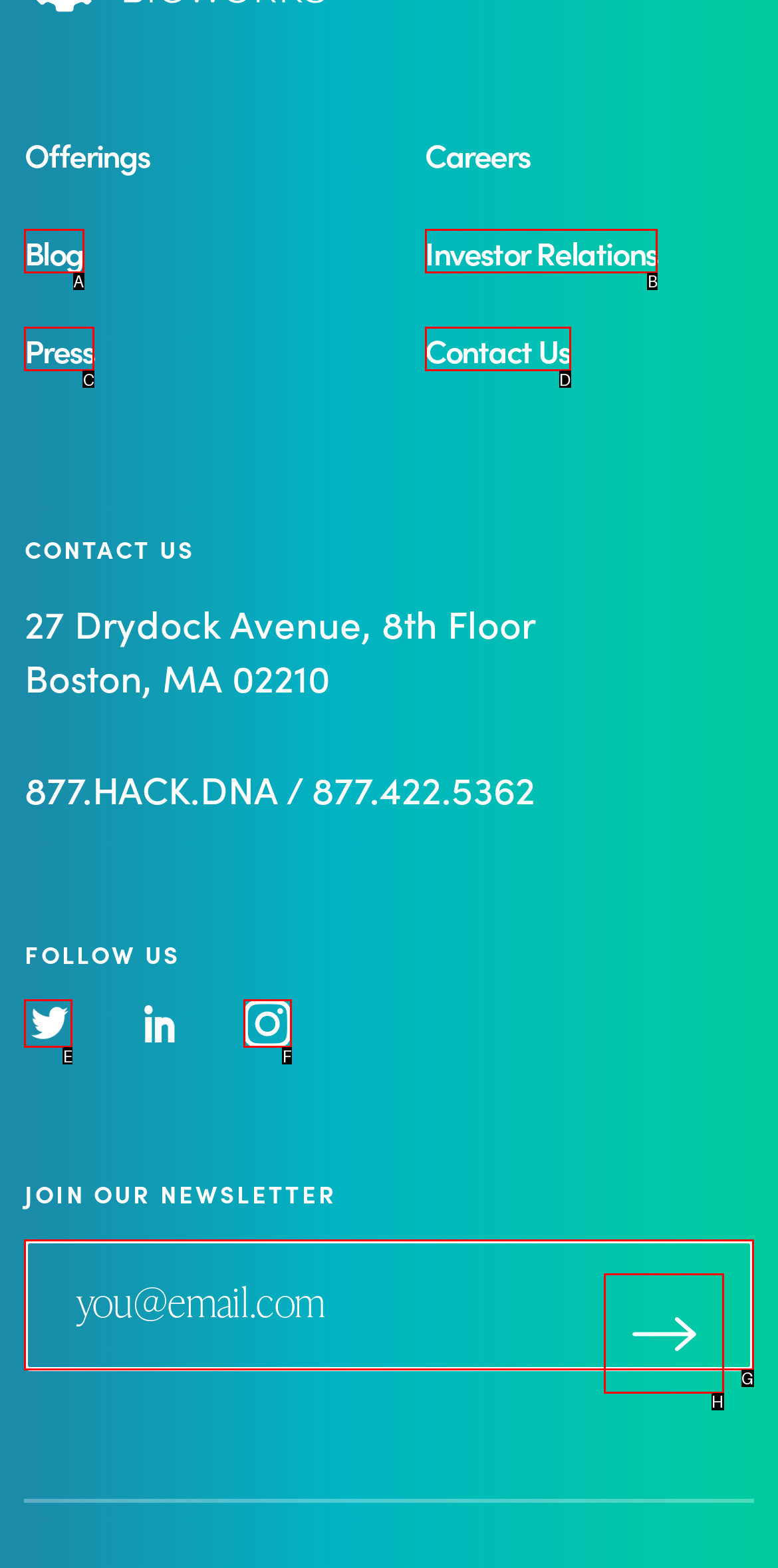Tell me which one HTML element best matches the description: Blog
Answer with the option's letter from the given choices directly.

A